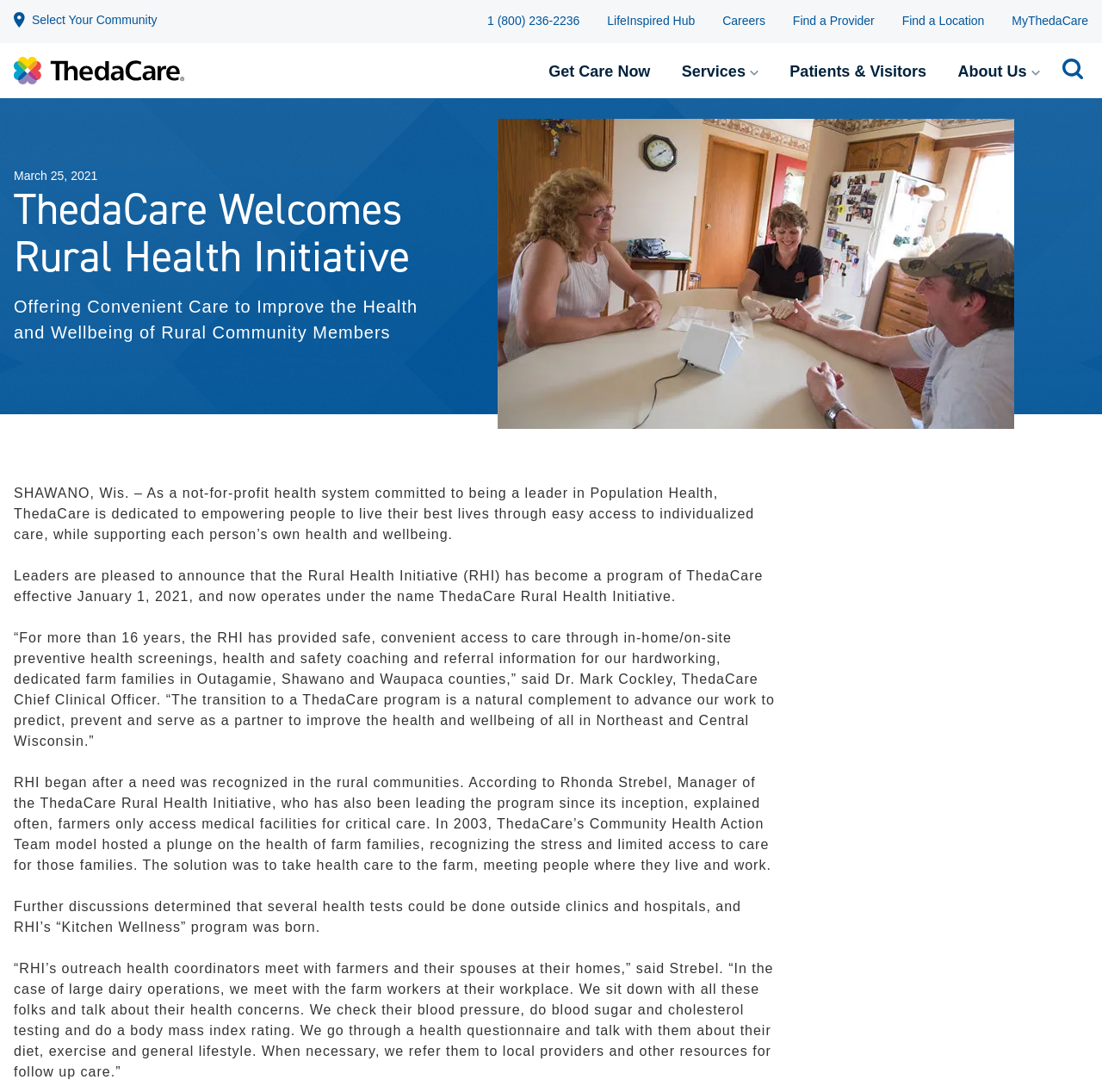Please provide a brief answer to the question using only one word or phrase: 
How many community options are available?

6